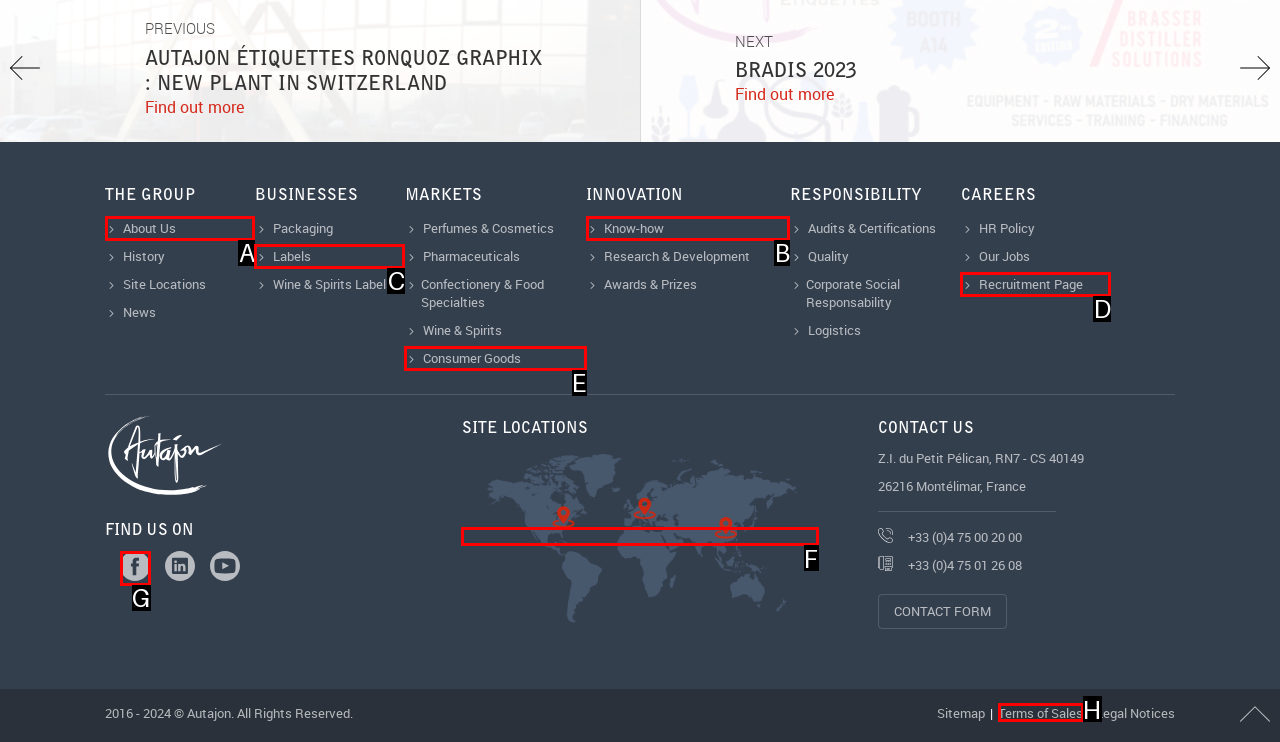Identify the letter of the option that best matches the following description: Recruitment Page. Respond with the letter directly.

D